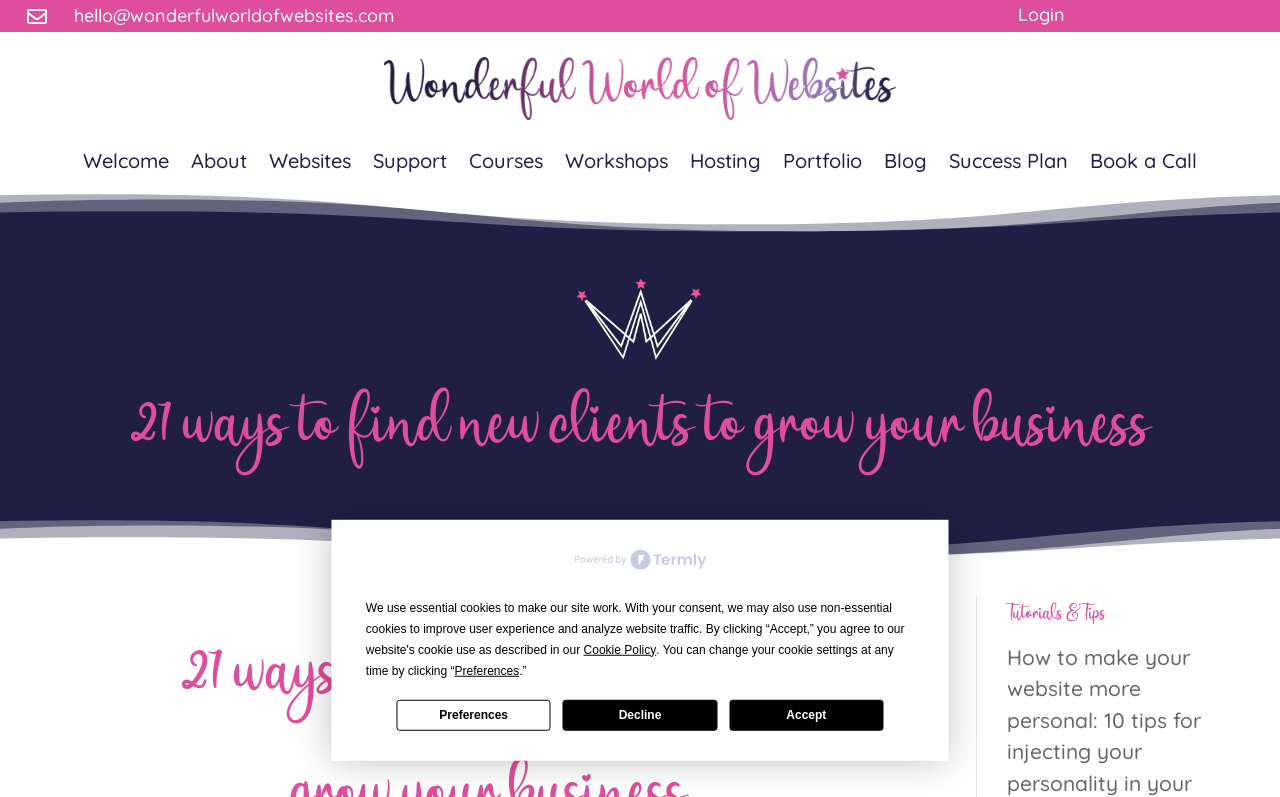Answer this question in one word or a short phrase: How can users contact the website owner?

Through email or booking a call